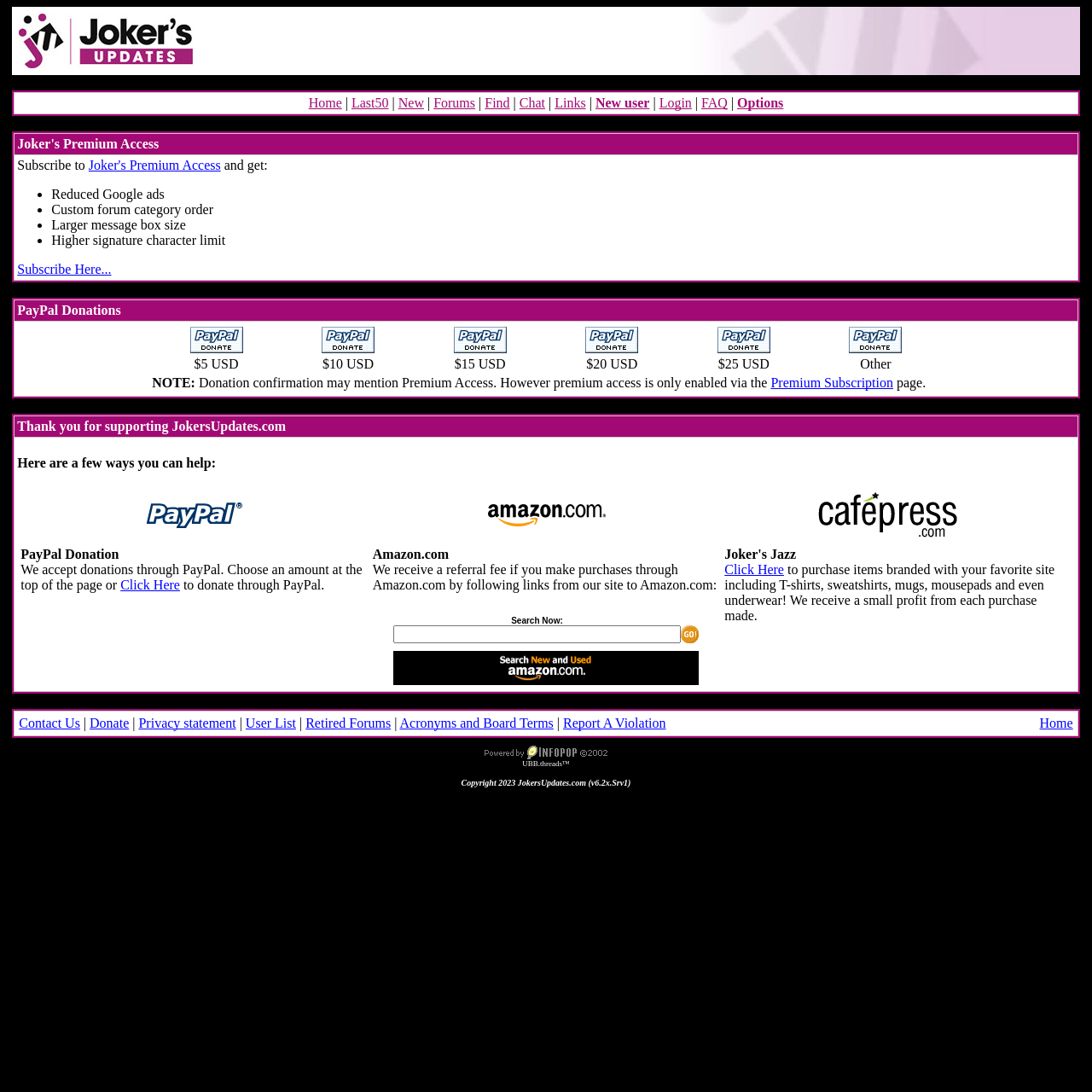Identify the bounding box of the HTML element described here: "Report A Violation". Provide the coordinates as four float numbers between 0 and 1: [left, top, right, bottom].

[0.516, 0.655, 0.61, 0.669]